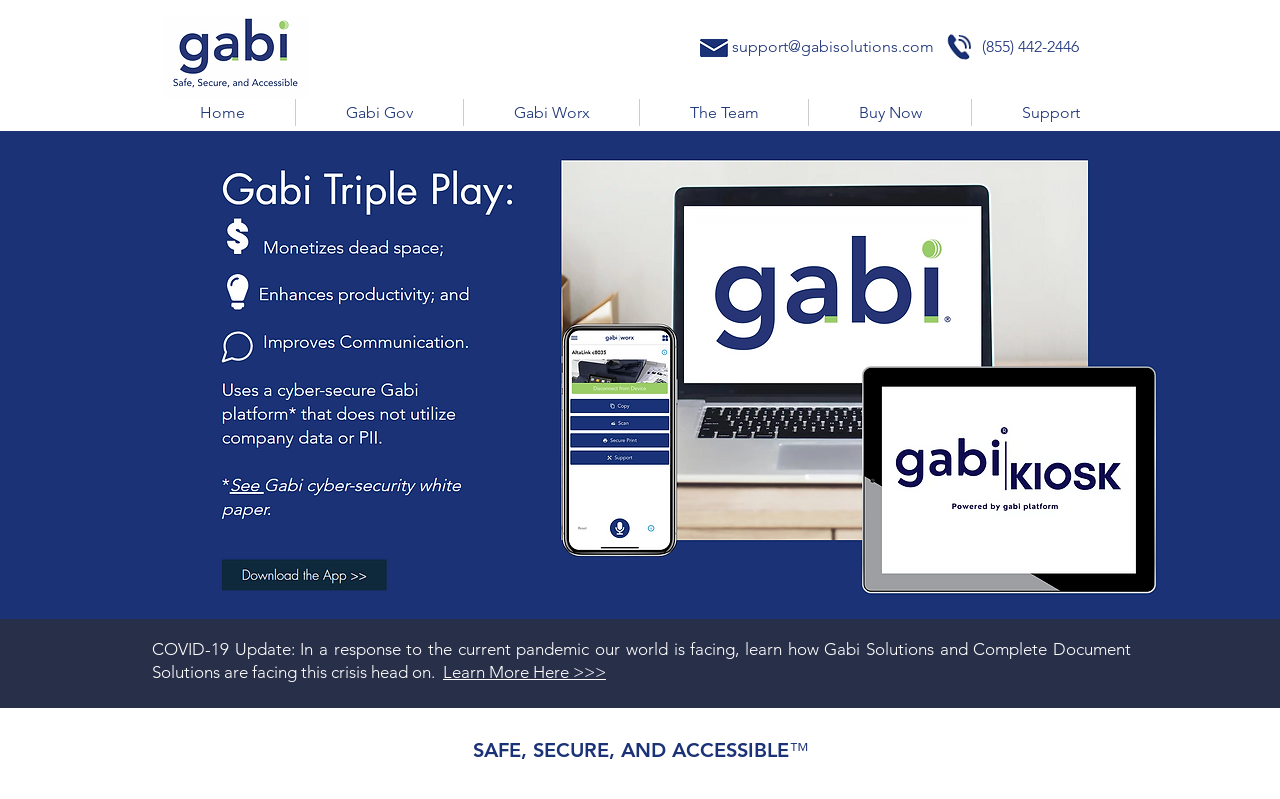Please identify the bounding box coordinates of the element's region that should be clicked to execute the following instruction: "Go to the Home page". The bounding box coordinates must be four float numbers between 0 and 1, i.e., [left, top, right, bottom].

[0.117, 0.124, 0.23, 0.158]